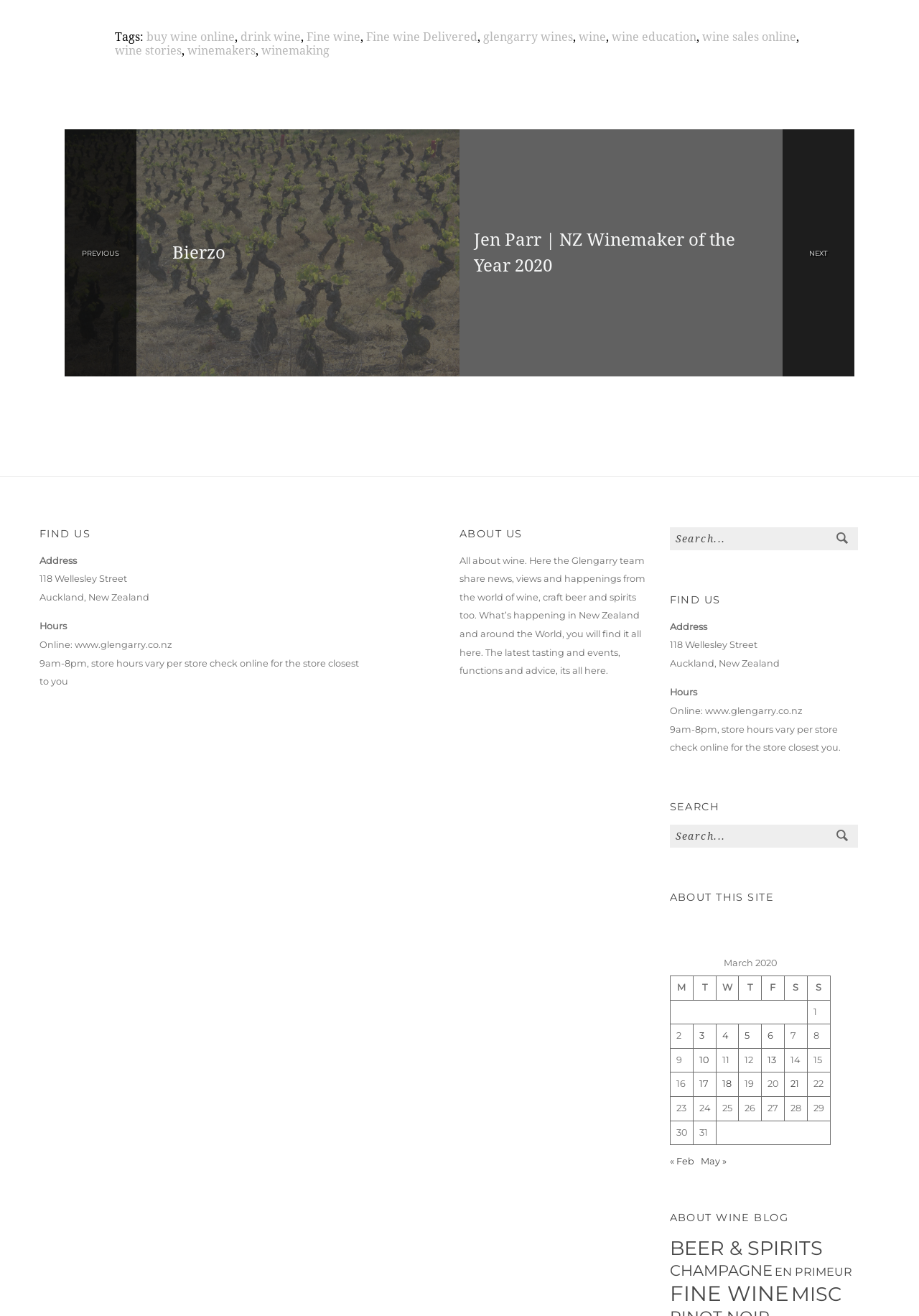Determine the bounding box coordinates in the format (top-left x, top-left y, bottom-right x, bottom-right y). Ensure all values are floating point numbers between 0 and 1. Identify the bounding box of the UI element described by: wine sales online

[0.764, 0.023, 0.866, 0.033]